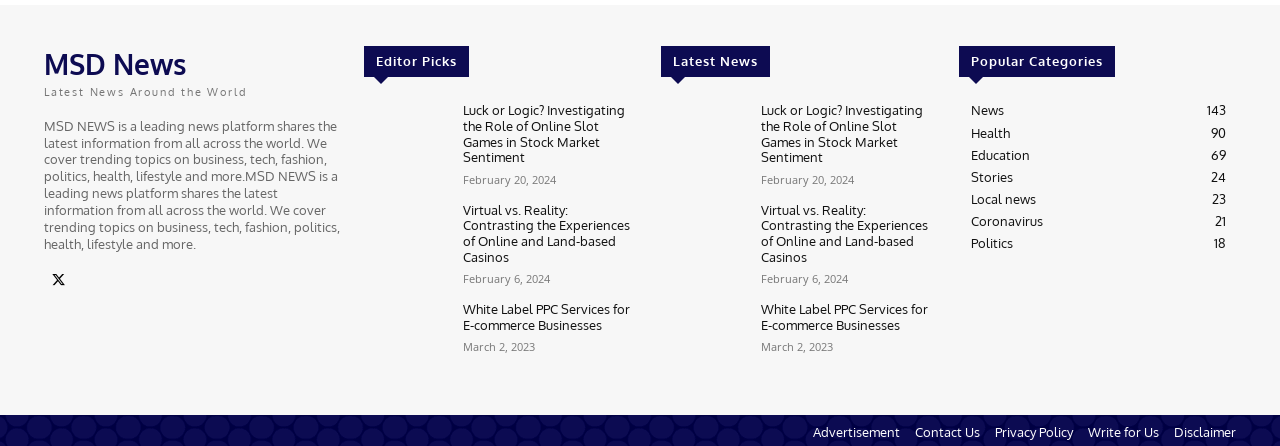What is the date of the article 'White Label PPC Services for E-commerce Businesses'?
Ensure your answer is thorough and detailed.

The article 'White Label PPC Services for E-commerce Businesses' has a timestamp of March 2, 2023, indicating that it was published on this date.